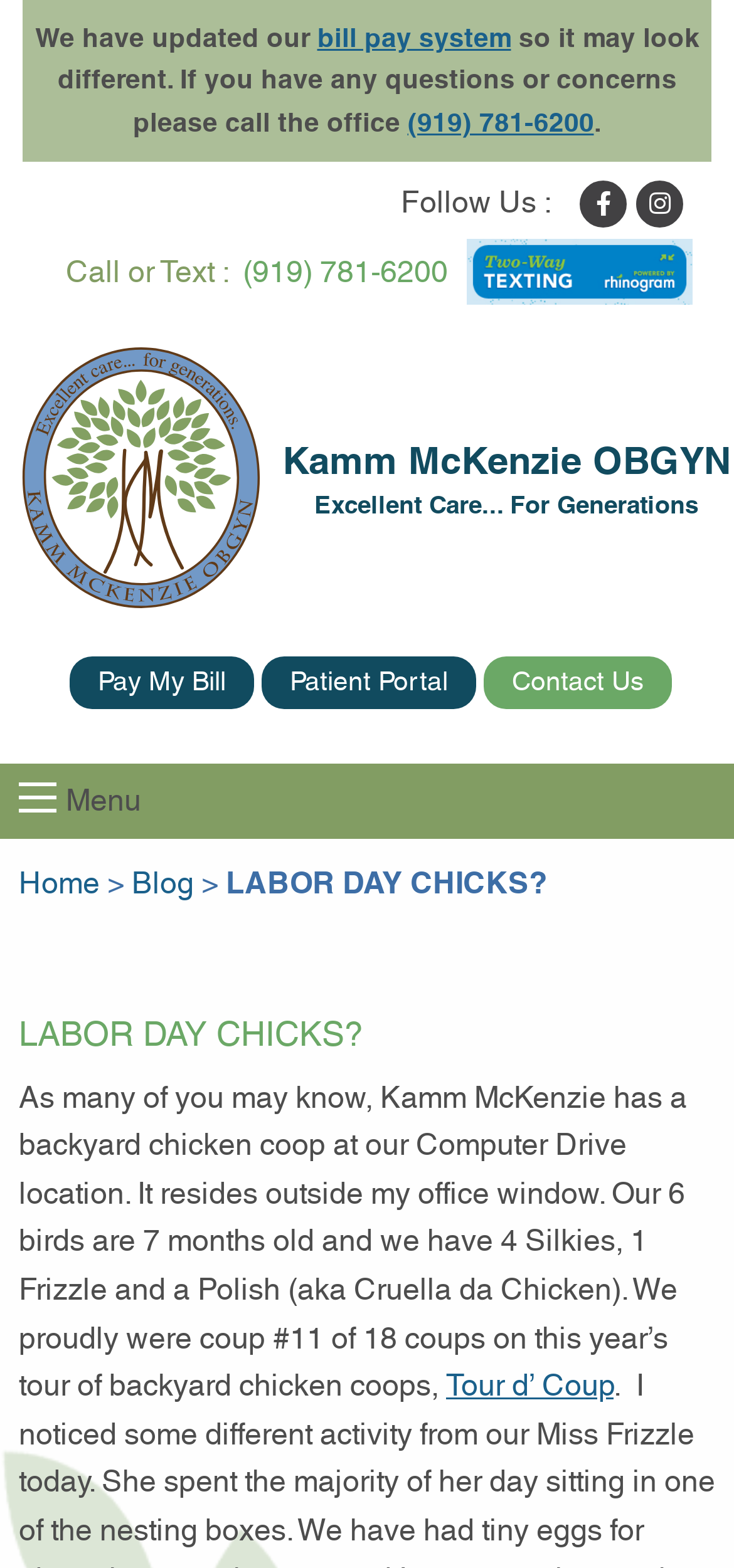Elaborate on the different components and information displayed on the webpage.

This webpage is about Kamm McKenzie OBGYN, with a focus on a blog post titled "LABOR DAY CHICKS?". At the top of the page, there is a notification about an updated bill pay system, with a link to learn more. Below this, there are social media links and a call or text option with a phone number.

On the left side of the page, there is a menu button that, when clicked, reveals a dropdown menu with links to the home page, blog, and other sections of the website. Above the menu button, there is a logo image with the text "Kamm McKenzie OBGYN Excellent Care... For Generations".

In the main content area, there is a heading that reads "LABOR DAY CHICKS?" and a paragraph of text that describes a backyard chicken coop at the Computer Drive location. The text mentions the age and breeds of the six chickens, as well as the coop's participation in a tour of backyard chicken coops. There is also a link to learn more about the "Tour d' Coup".

On the right side of the page, there are three links to pay a bill, access the patient portal, and contact the office. At the very bottom of the page, there is a small image of a leaf.